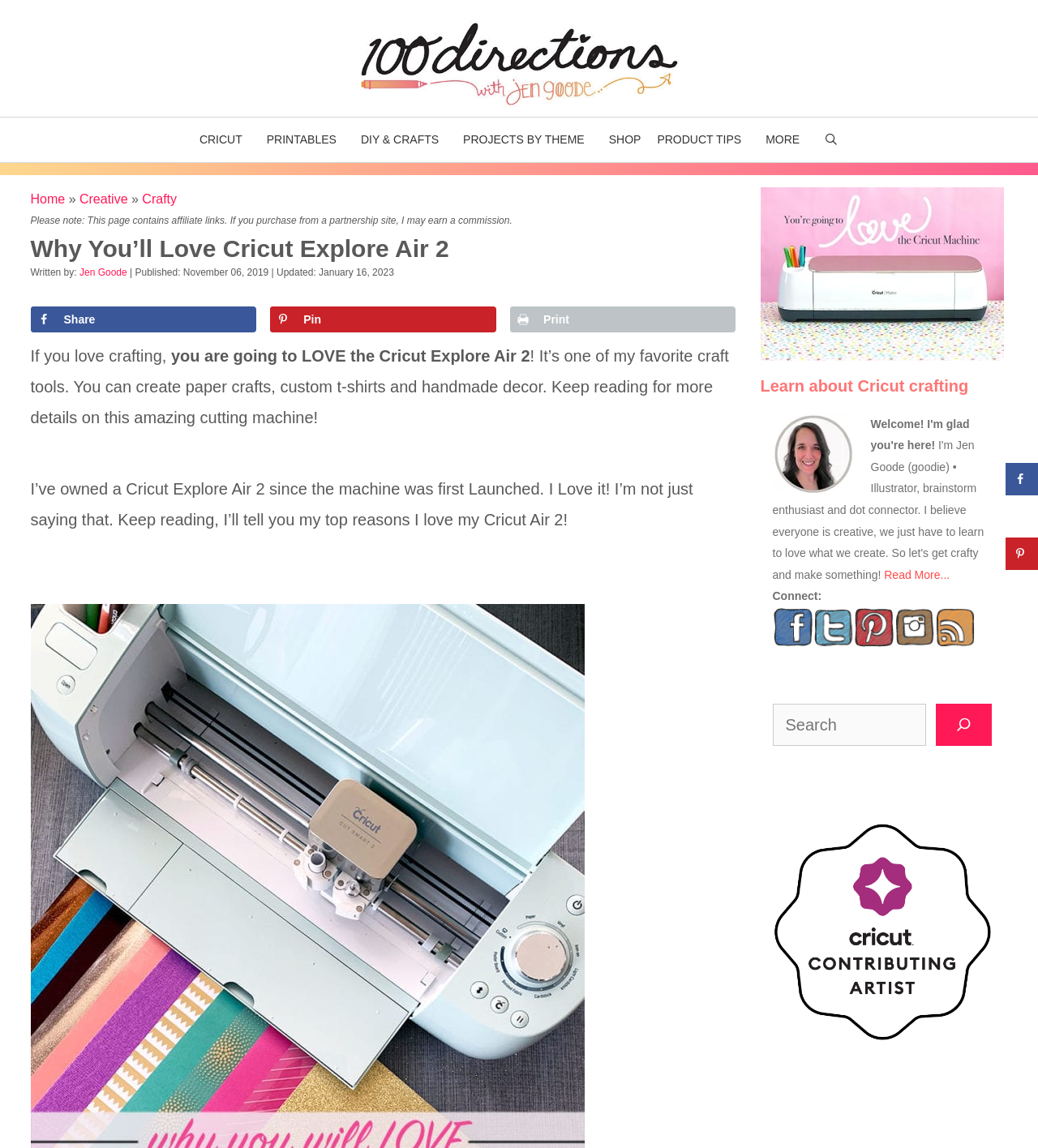What is the topic of the article?
Please respond to the question with a detailed and well-explained answer.

I determined the topic of the article by reading the main heading, which is 'Why You’ll Love Cricut Explore Air 2', and the introductory paragraph, which mentions the Cricut Explore Air 2.